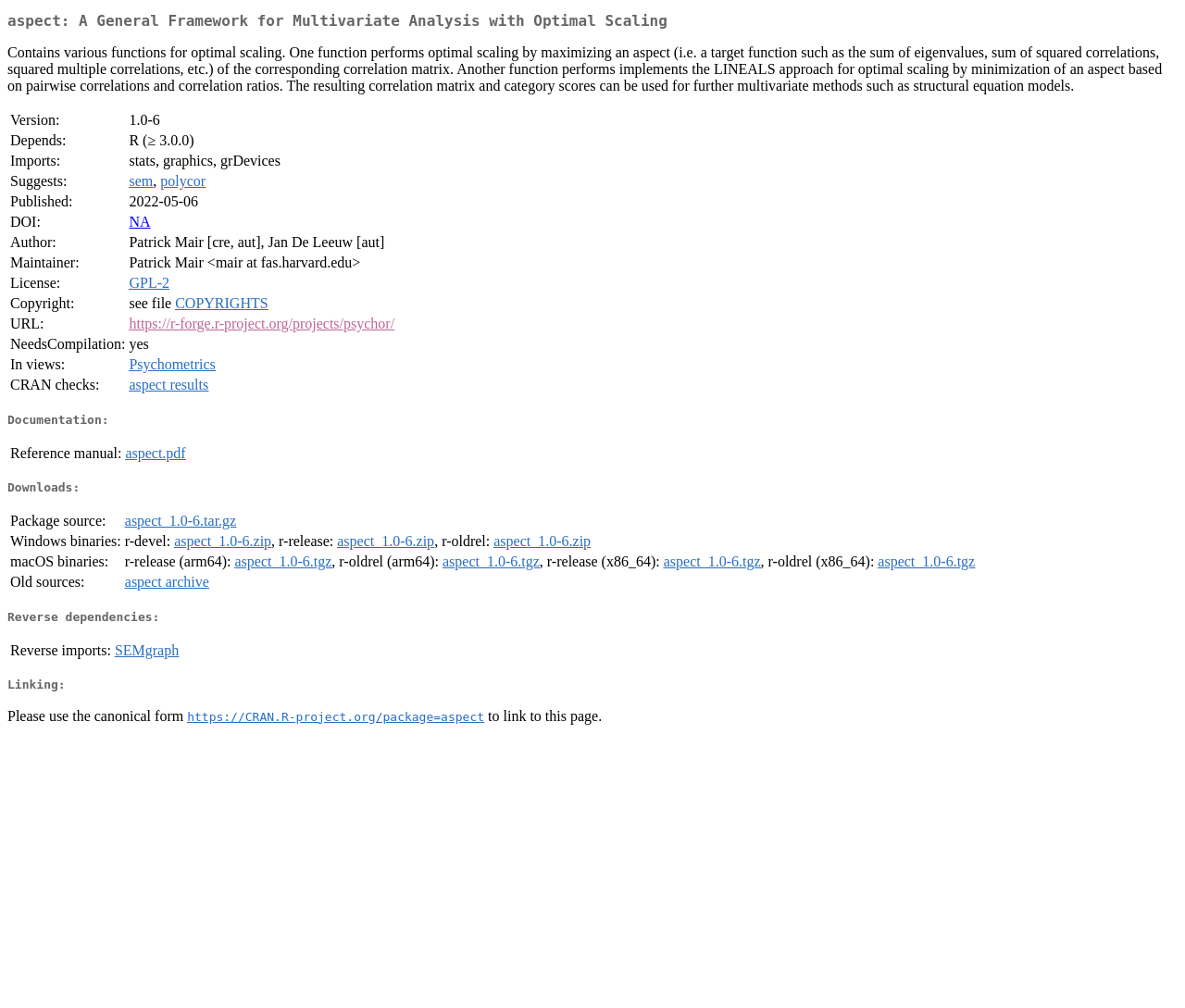Please locate the bounding box coordinates for the element that should be clicked to achieve the following instruction: "Download package source". Ensure the coordinates are given as four float numbers between 0 and 1, i.e., [left, top, right, bottom].

[0.105, 0.508, 0.824, 0.527]